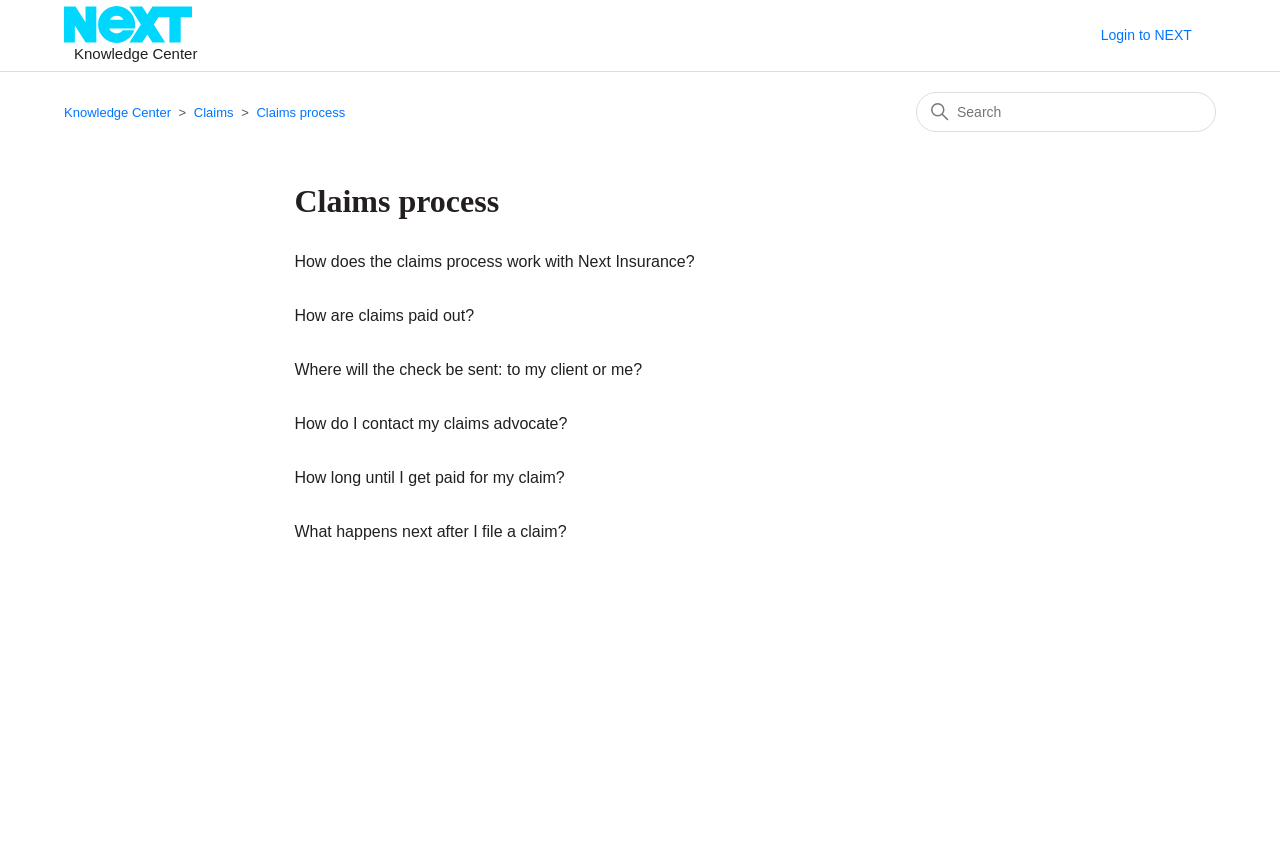Please find the bounding box coordinates in the format (top-left x, top-left y, bottom-right x, bottom-right y) for the given element description. Ensure the coordinates are floating point numbers between 0 and 1. Description: Claims process

[0.2, 0.121, 0.27, 0.139]